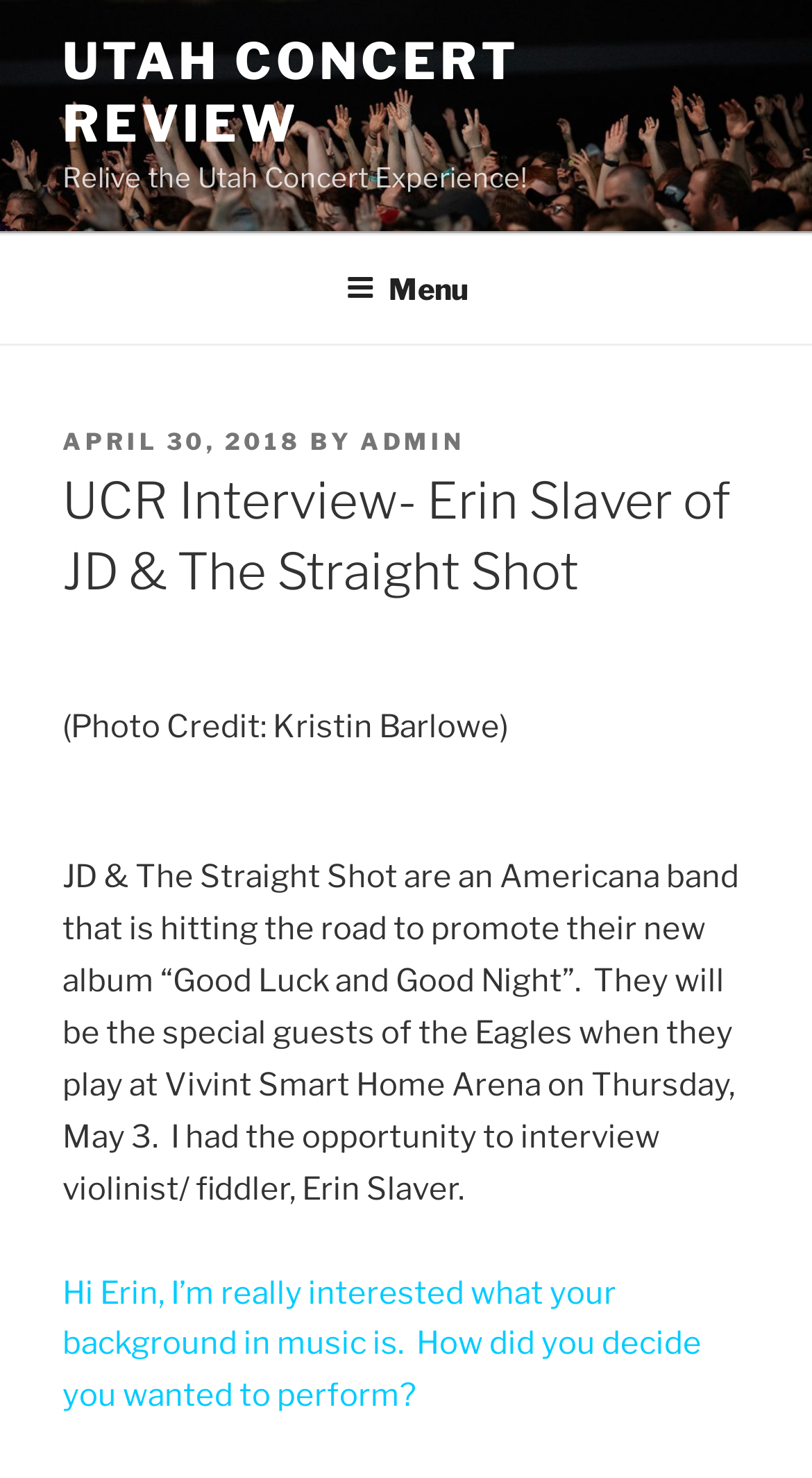Can you extract the primary headline text from the webpage?

UCR Interview- Erin Slaver of JD & The Straight Shot